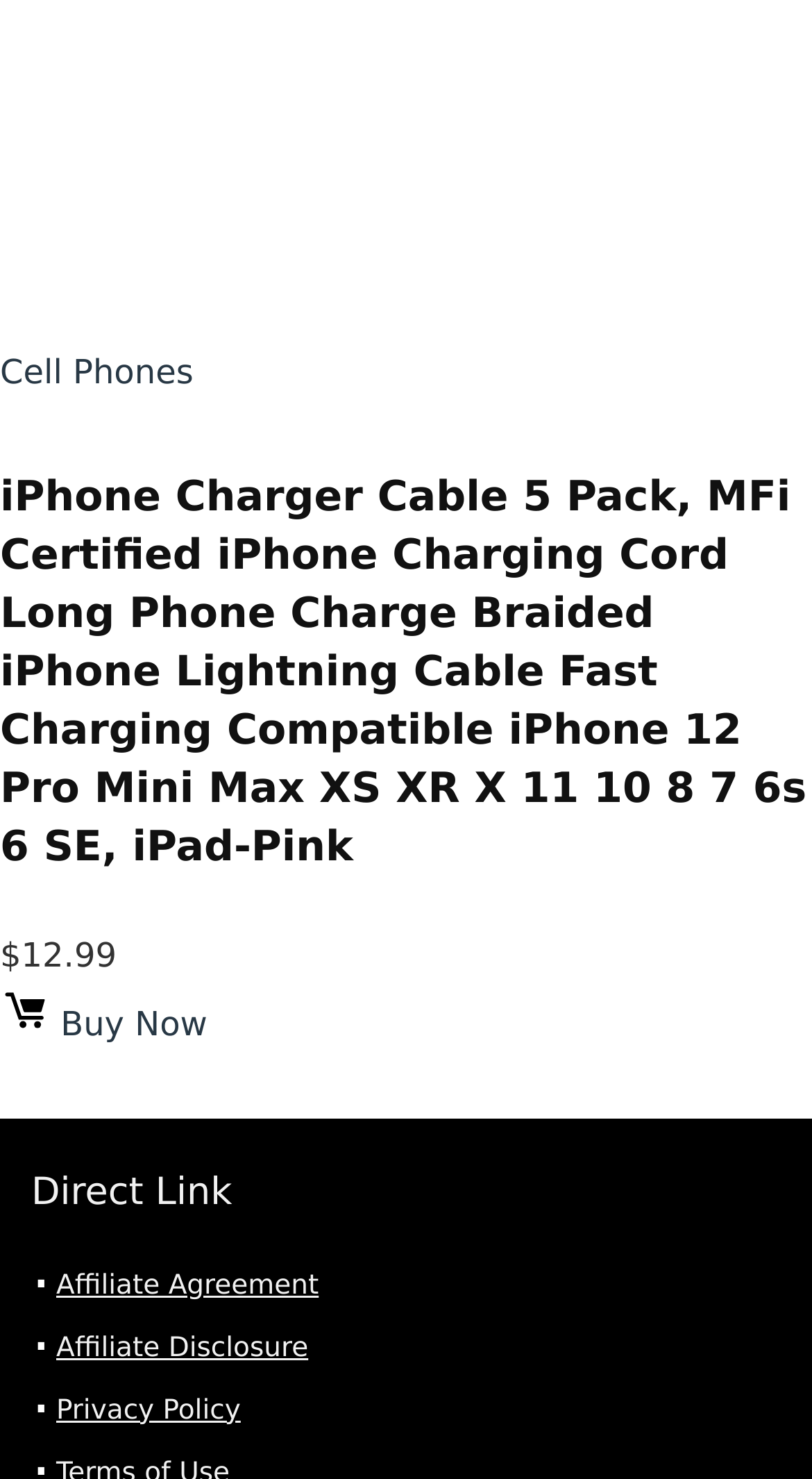Analyze the image and answer the question with as much detail as possible: 
What is the length of the iPhone charger cable?

The heading element on the webpage mentions that the iPhone charger cable is a 'Long Phone Charge Braided iPhone Lightning Cable', which suggests that it is a long cable.